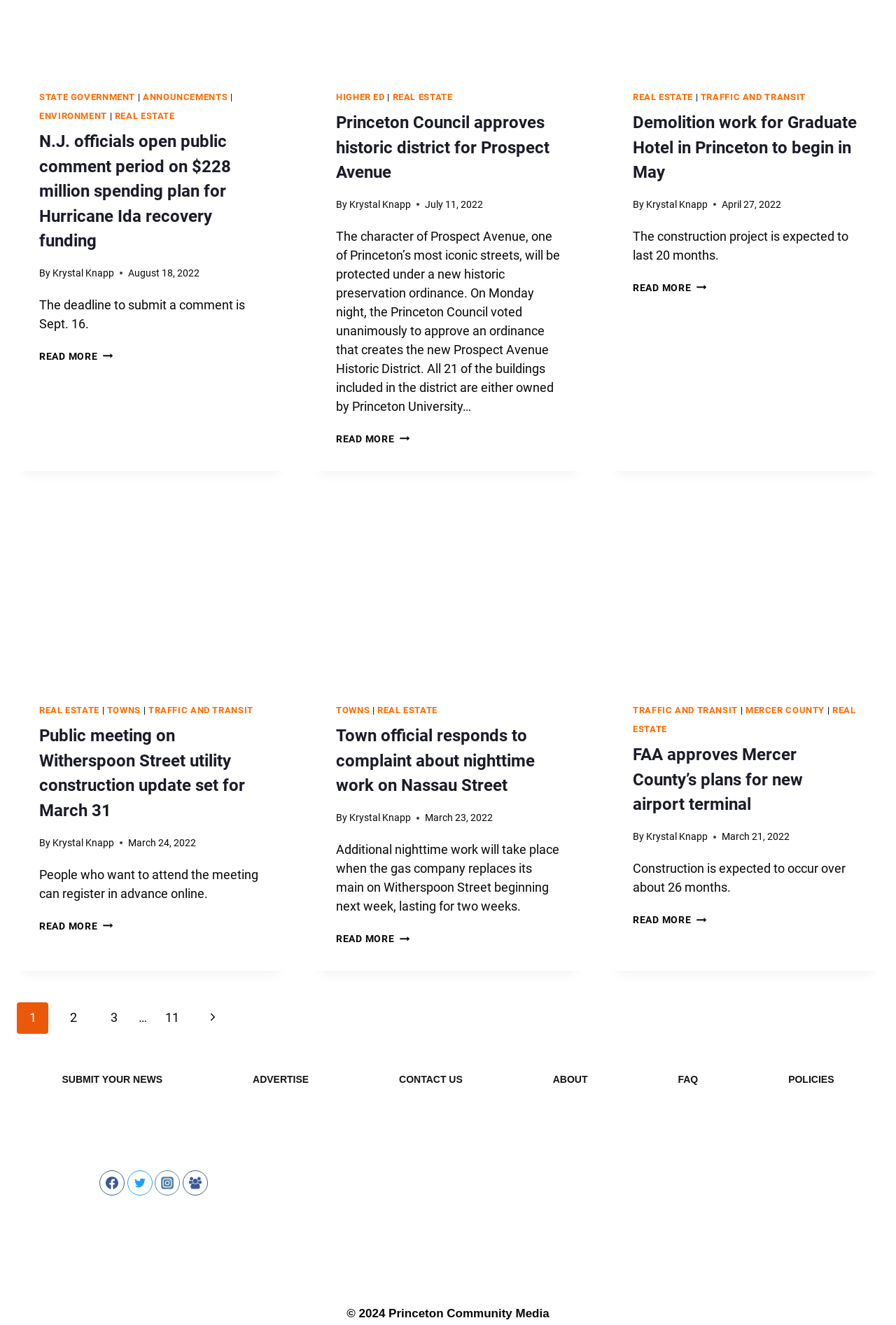Please specify the bounding box coordinates in the format (top-left x, top-left y, bottom-right x, bottom-right y), with values ranging from 0 to 1. Identify the bounding box for the UI component described as follows: Grammarly Symbols

None